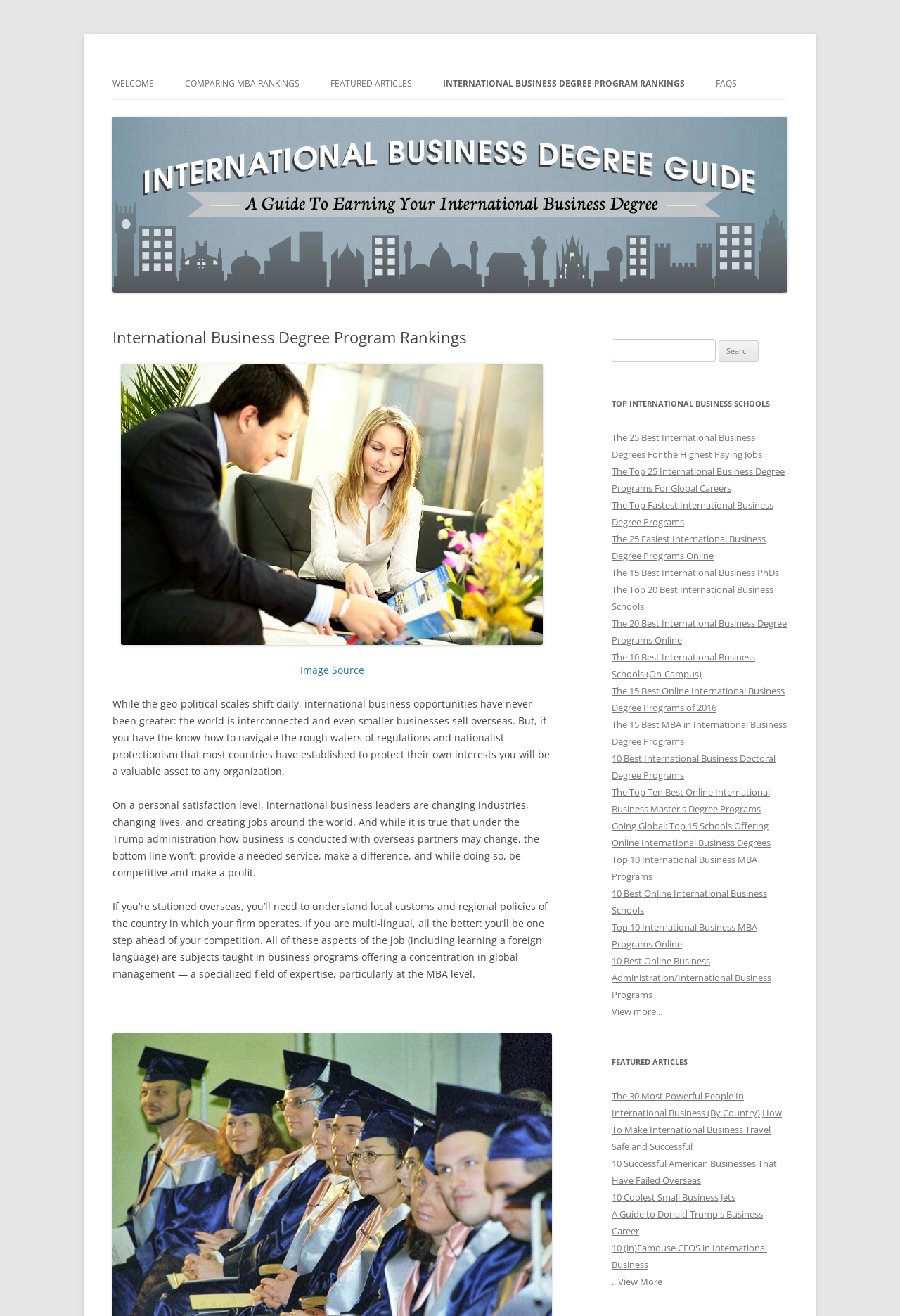Please reply to the following question with a single word or a short phrase:
What is the purpose of international business leaders?

Changing industries, changing lives, and creating jobs